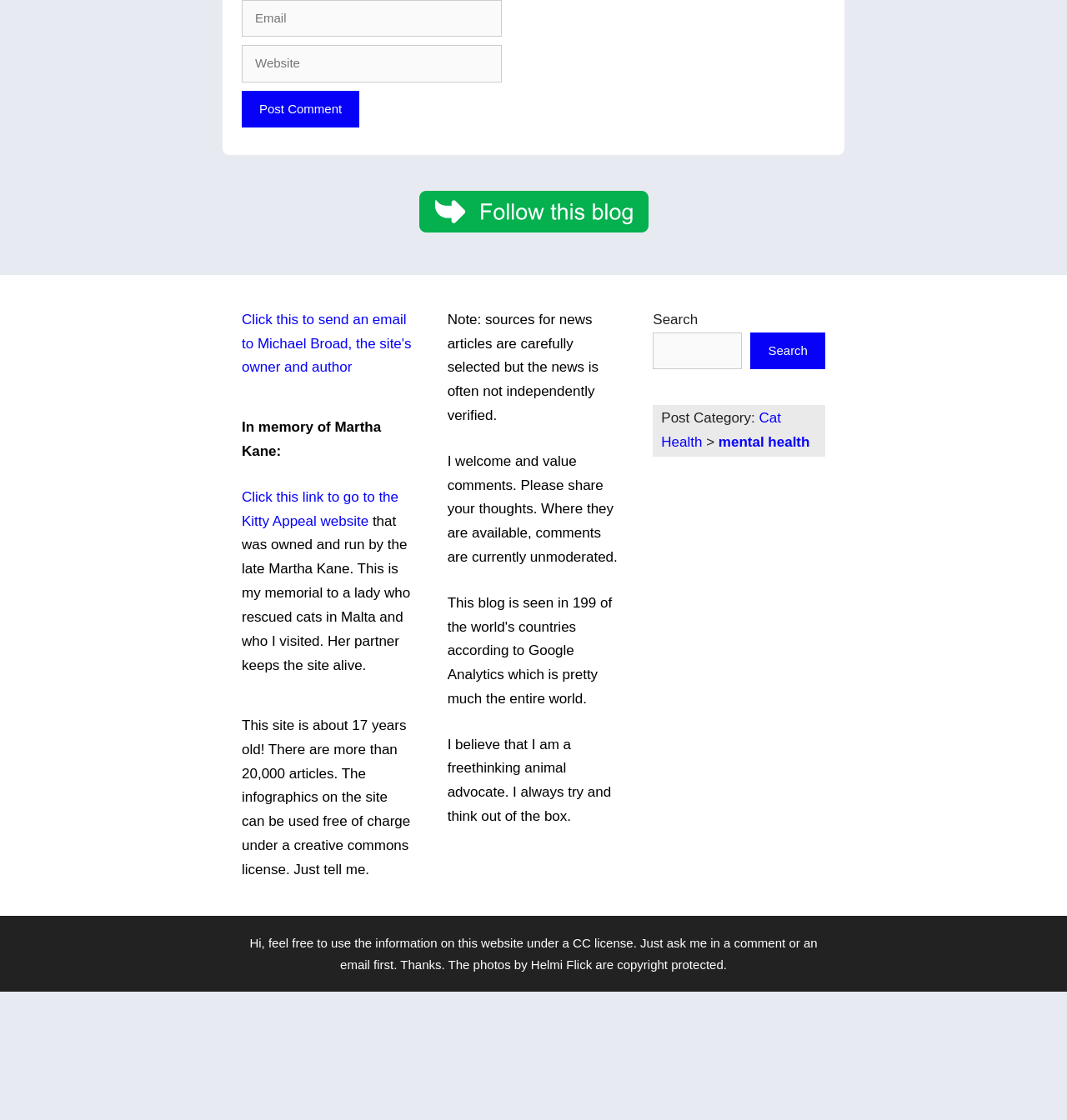Please specify the bounding box coordinates of the element that should be clicked to execute the given instruction: 'Search for a topic'. Ensure the coordinates are four float numbers between 0 and 1, expressed as [left, top, right, bottom].

[0.612, 0.297, 0.696, 0.33]